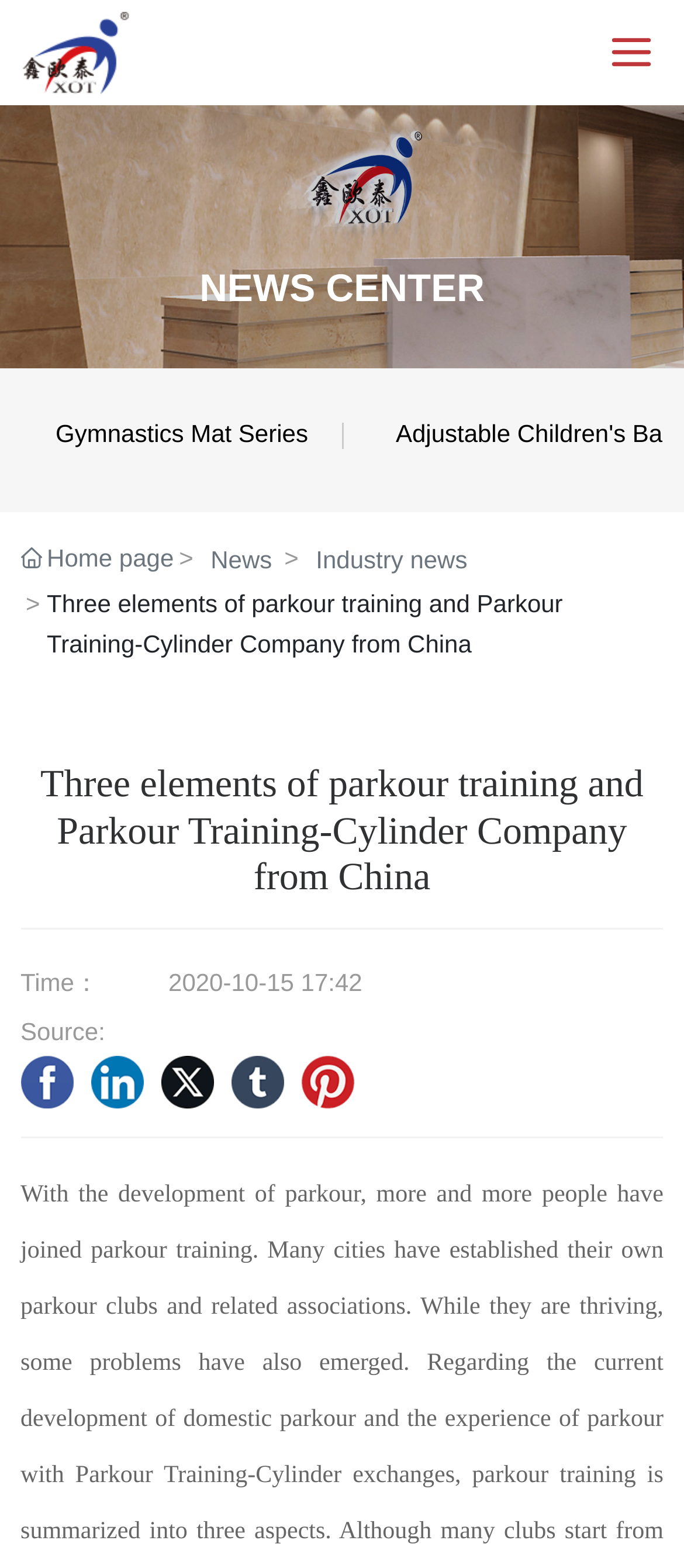Provide the bounding box coordinates of the area you need to click to execute the following instruction: "Call the phone number".

None